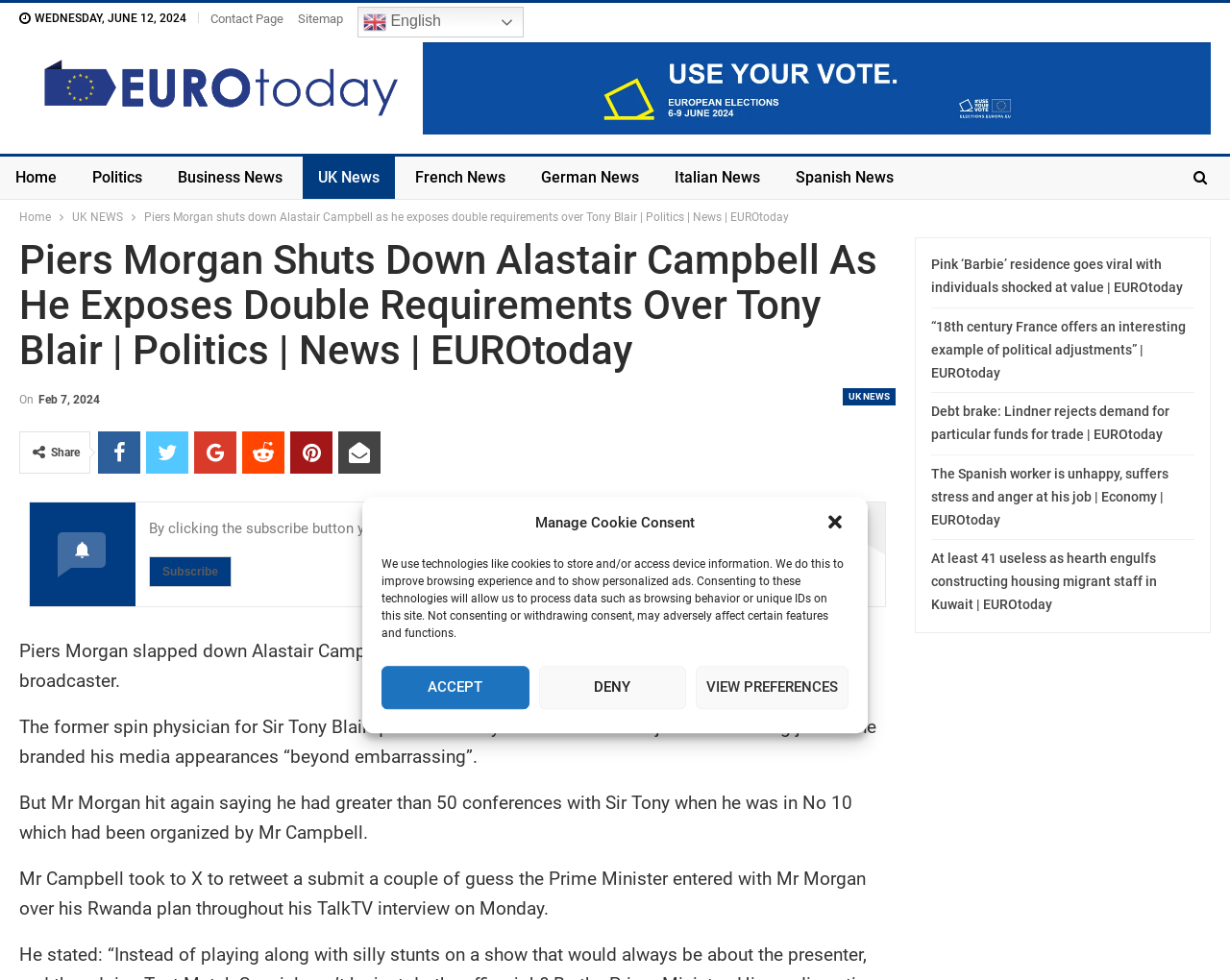Pinpoint the bounding box coordinates of the element you need to click to execute the following instruction: "Click the 'Politics' link". The bounding box should be represented by four float numbers between 0 and 1, in the format [left, top, right, bottom].

[0.062, 0.16, 0.128, 0.203]